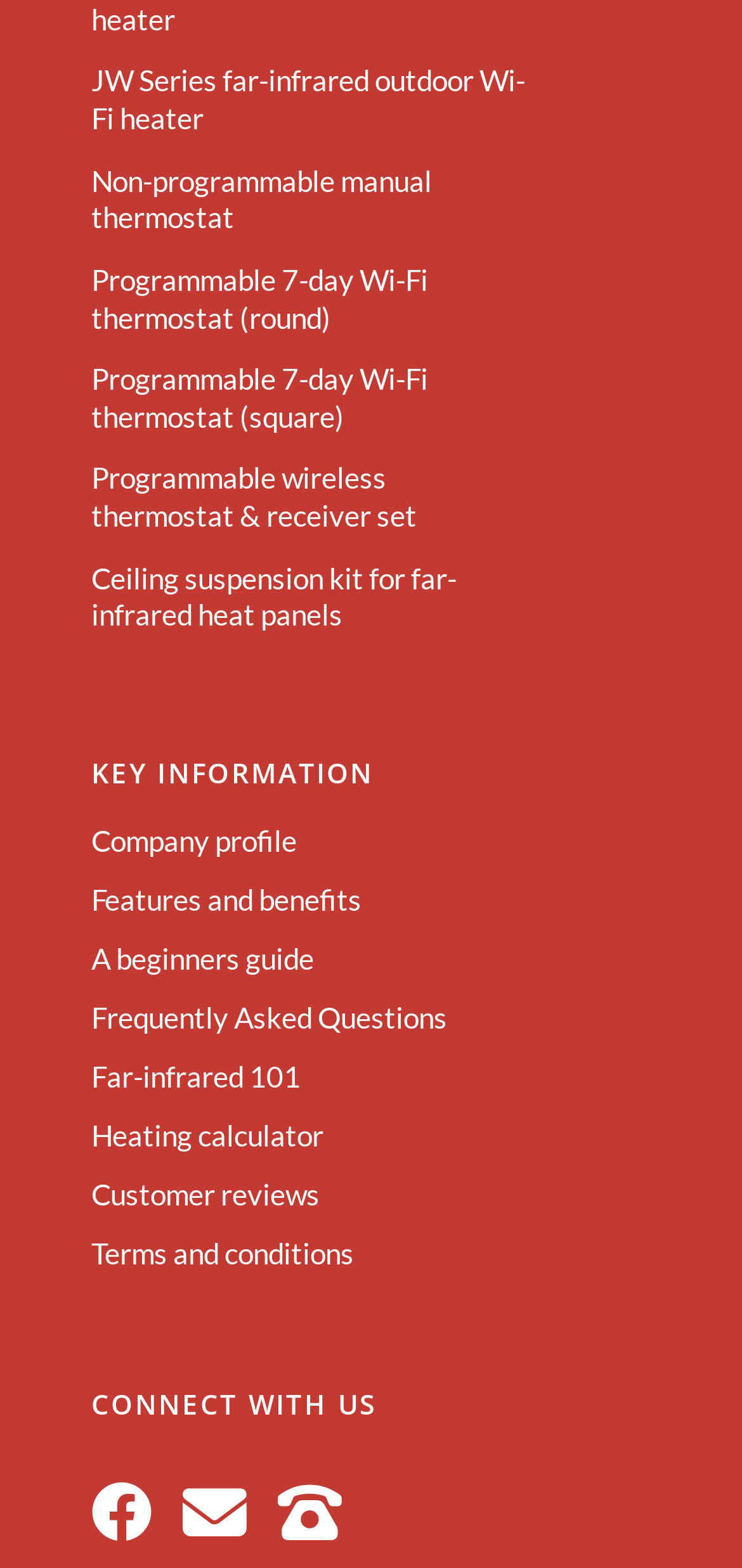Identify the bounding box coordinates for the region to click in order to carry out this instruction: "Go back to top". Provide the coordinates using four float numbers between 0 and 1, formatted as [left, top, right, bottom].

None